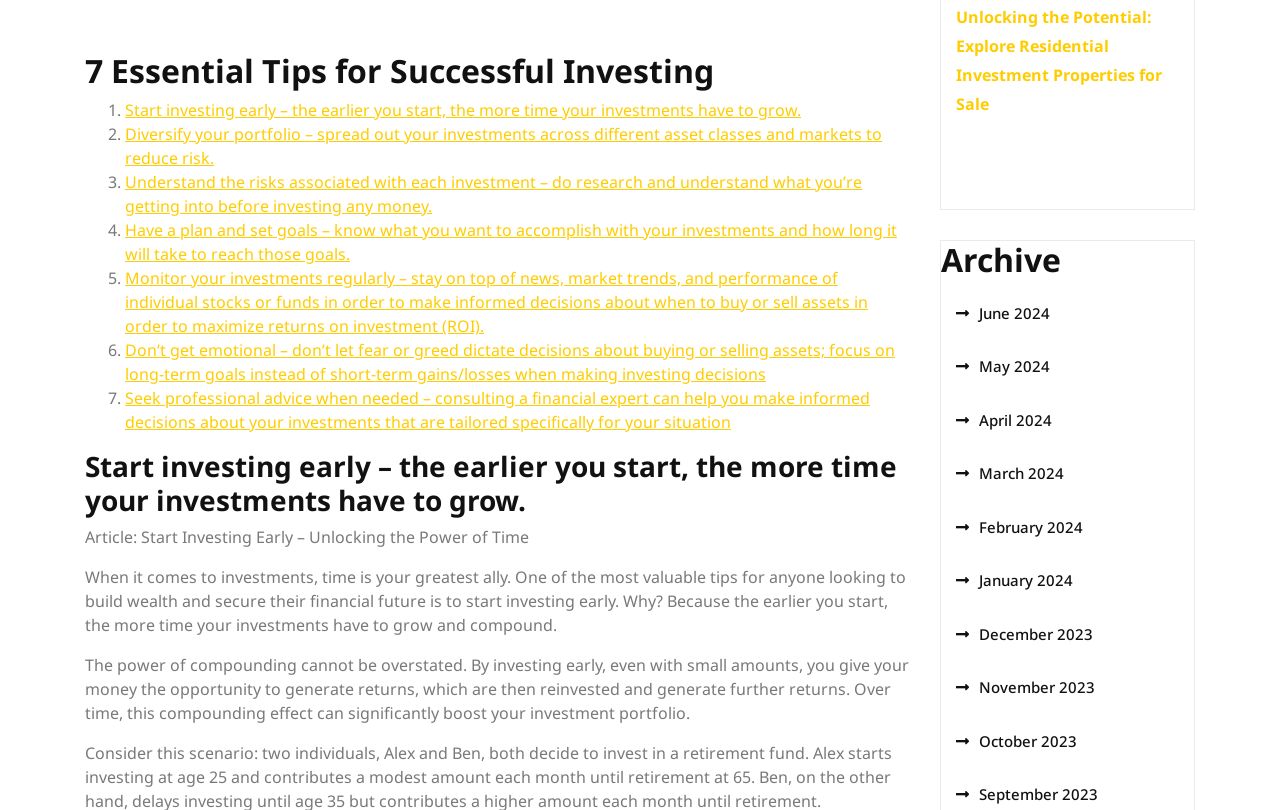What is the benefit of compounding in investments?
Please give a detailed and elaborate answer to the question.

The benefit of compounding in investments is that it can significantly boost the investment portfolio. This is explained in the article 'Start Investing Early – Unlocking the Power of Time', which states that by investing early, even with small amounts, the money has the opportunity to generate returns, which are then reinvested and generate further returns, leading to a significant boost in the investment portfolio over time.